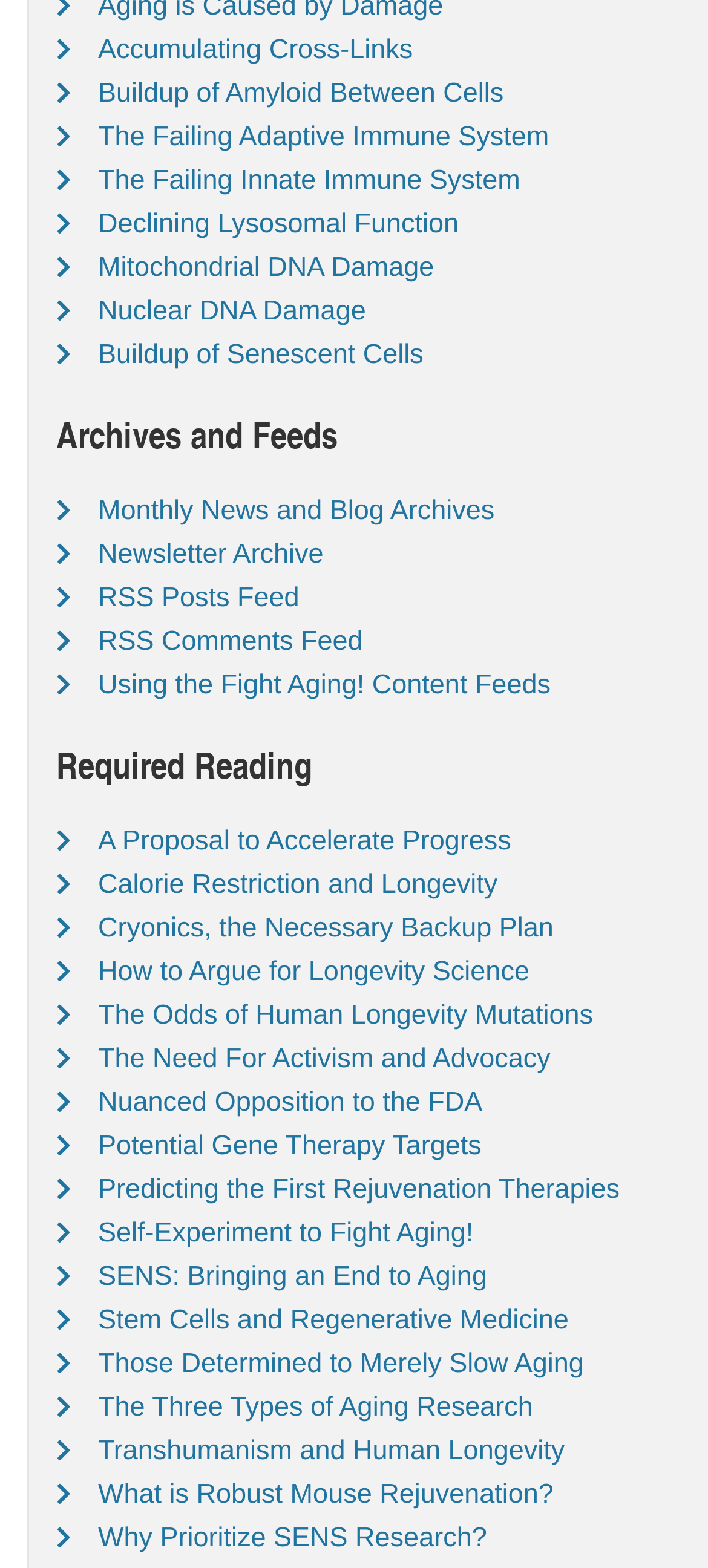Locate the bounding box coordinates of the area to click to fulfill this instruction: "Explore the Need For Activism and Advocacy". The bounding box should be presented as four float numbers between 0 and 1, in the order [left, top, right, bottom].

[0.138, 0.666, 0.778, 0.686]